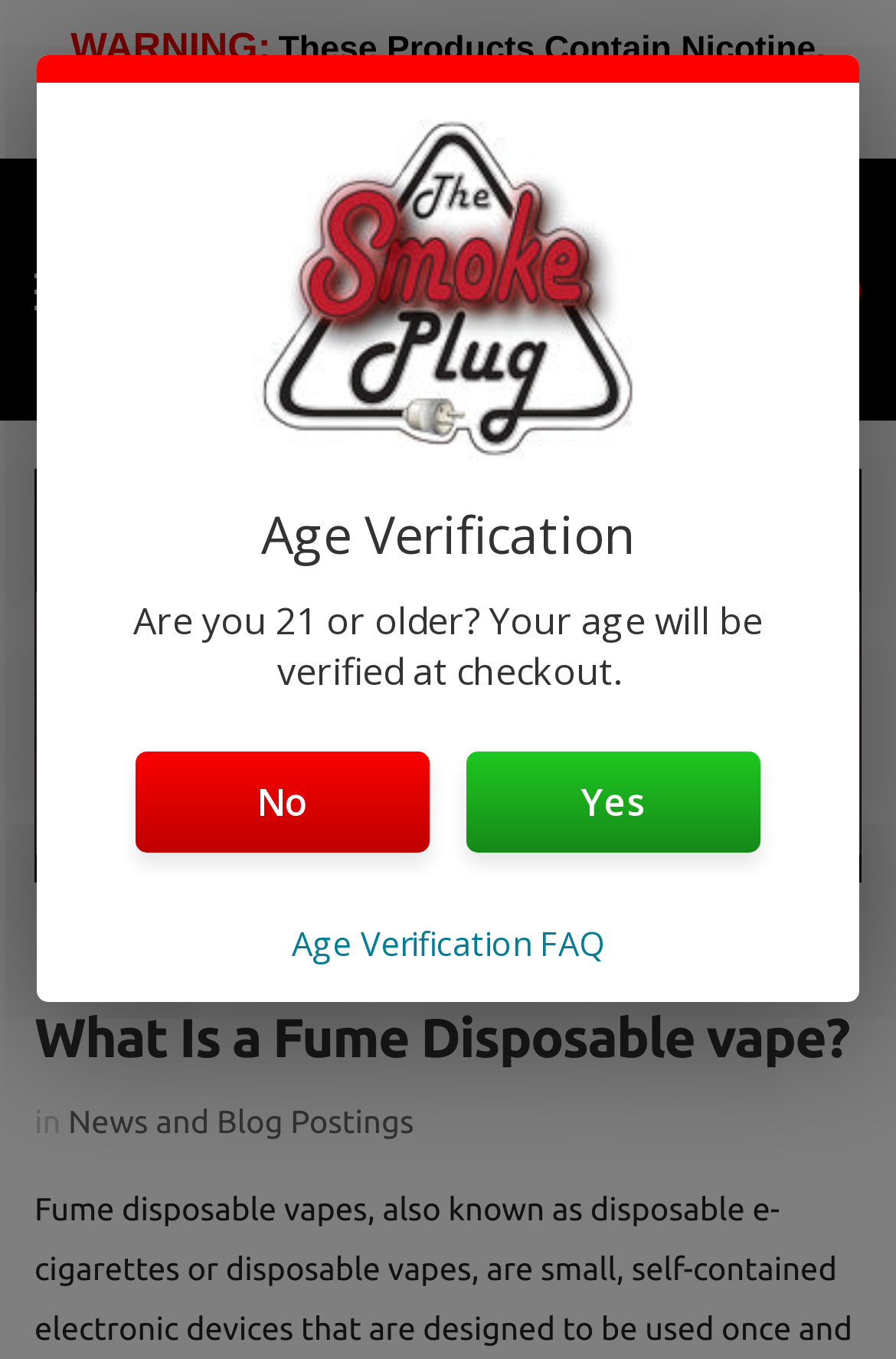Pinpoint the bounding box coordinates of the element you need to click to execute the following instruction: "Click the 'Jan 14, 2023' link". The bounding box should be represented by four float numbers between 0 and 1, in the format [left, top, right, bottom].

[0.318, 0.69, 0.463, 0.715]